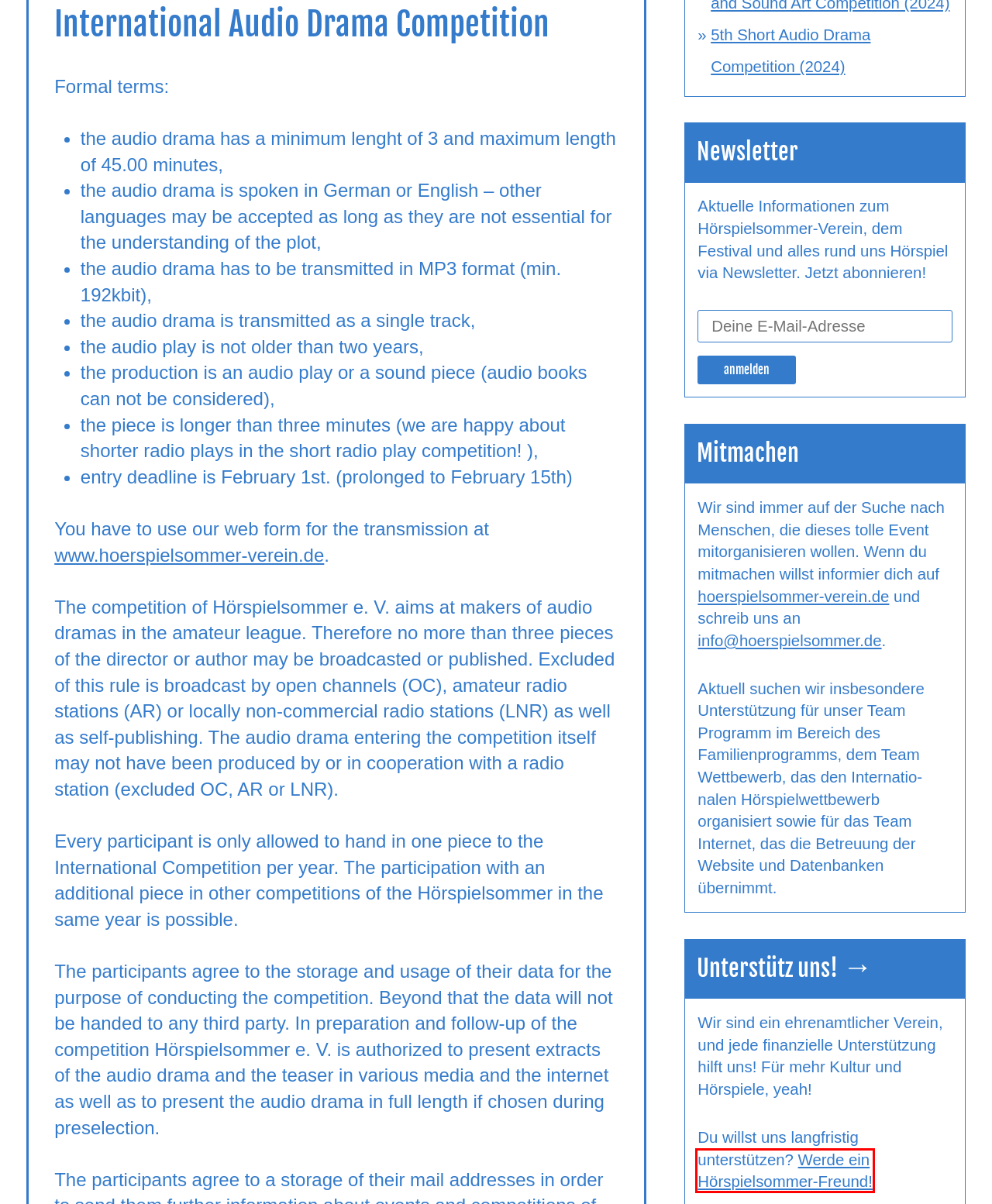Examine the screenshot of a webpage with a red rectangle bounding box. Select the most accurate webpage description that matches the new webpage after clicking the element within the bounding box. Here are the candidates:
A. Hörspielsommer e. V. — Hörspielsommer Leipzig
B. 5th Short Audio Drama Competition (2024) — Hörspielsommer Leipzig
C. Datenschutz — Hörspielsommer Leipzig
D. 22nd International Audio Drama and Sound Art Competition (2024) — Hörspielsommer Leipzig
E. Hörspielsommer Leipzig — Leipziger Hörspielsommer
F. Freunde — Hörspielsommer Leipzig
G. Kontakt / Contact — Hörspielsommer Leipzig
H. Version française — Hörspielsommer Leipzig

F